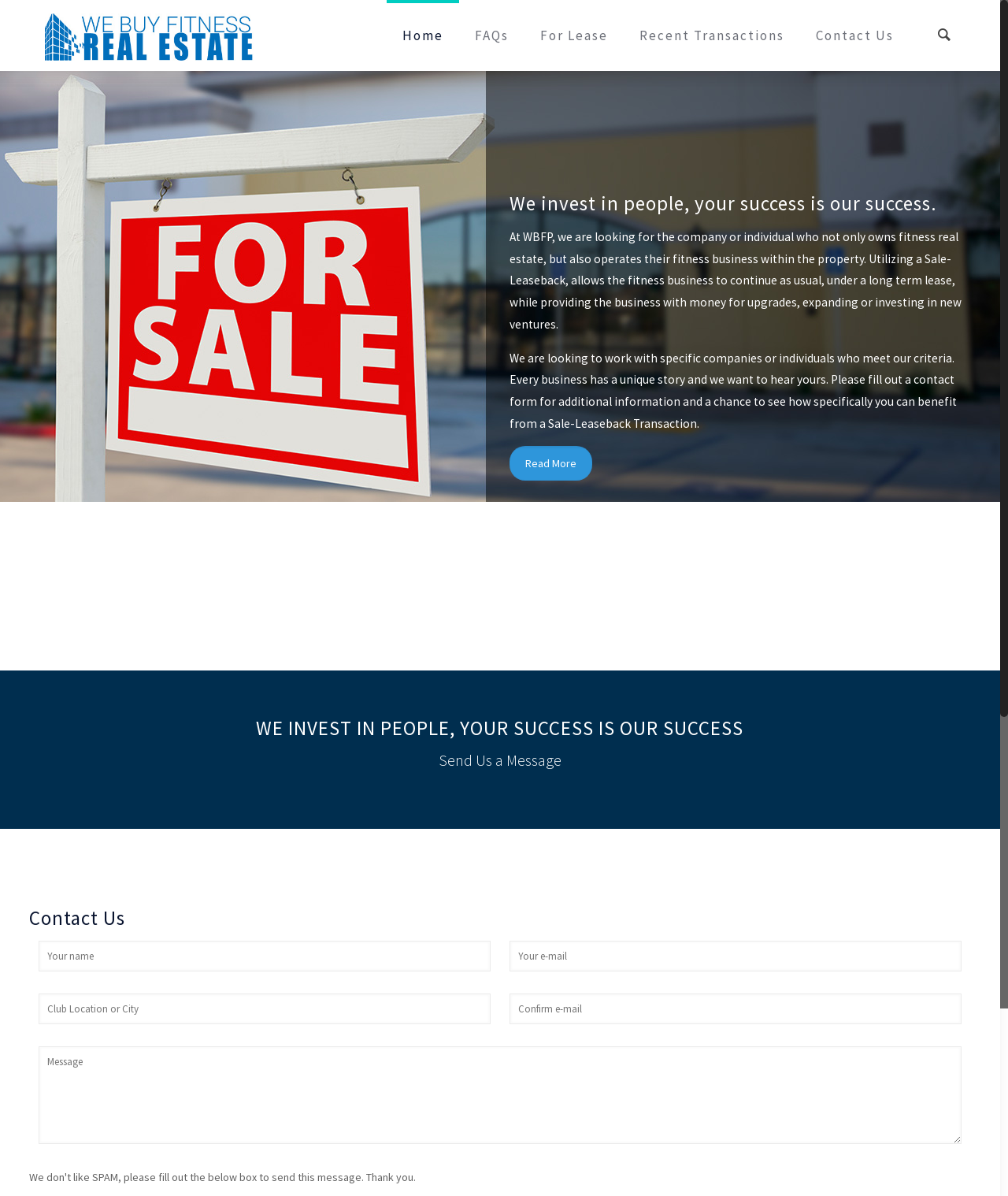Give a comprehensive overview of the webpage, including key elements.

The webpage is titled "We Buy Fitness Real Estate" and has a prominent logo image at the top left corner. Below the logo, there is a navigation menu with five links: "Home", "FAQs", "For Lease", "Recent Transactions", and "Contact Us", arranged horizontally from left to right.

Below the navigation menu, there is a heading that reads "We invest in people, your success is our success." followed by two paragraphs of text that describe the company's investment approach and criteria for working with fitness businesses. The text is centered on the page and takes up most of the width.

To the right of the text, there is a "Read More" link. Below the text, there is a section with three headings: "WE INVEST IN PEOPLE, YOUR SUCCESS IS OUR SUCCESS", "Send Us a Message", and "Contact Us". This section is located at the bottom left corner of the page.

Under the "Contact Us" heading, there is a contact form with five text boxes: "Your name", "Your e-mail", "Club Location or City", "Confirm e-mail", and "Message". The text boxes are arranged vertically, with the required fields marked as such. At the top right corner of the page, there is a small icon represented by the Unicode character "\ue807".